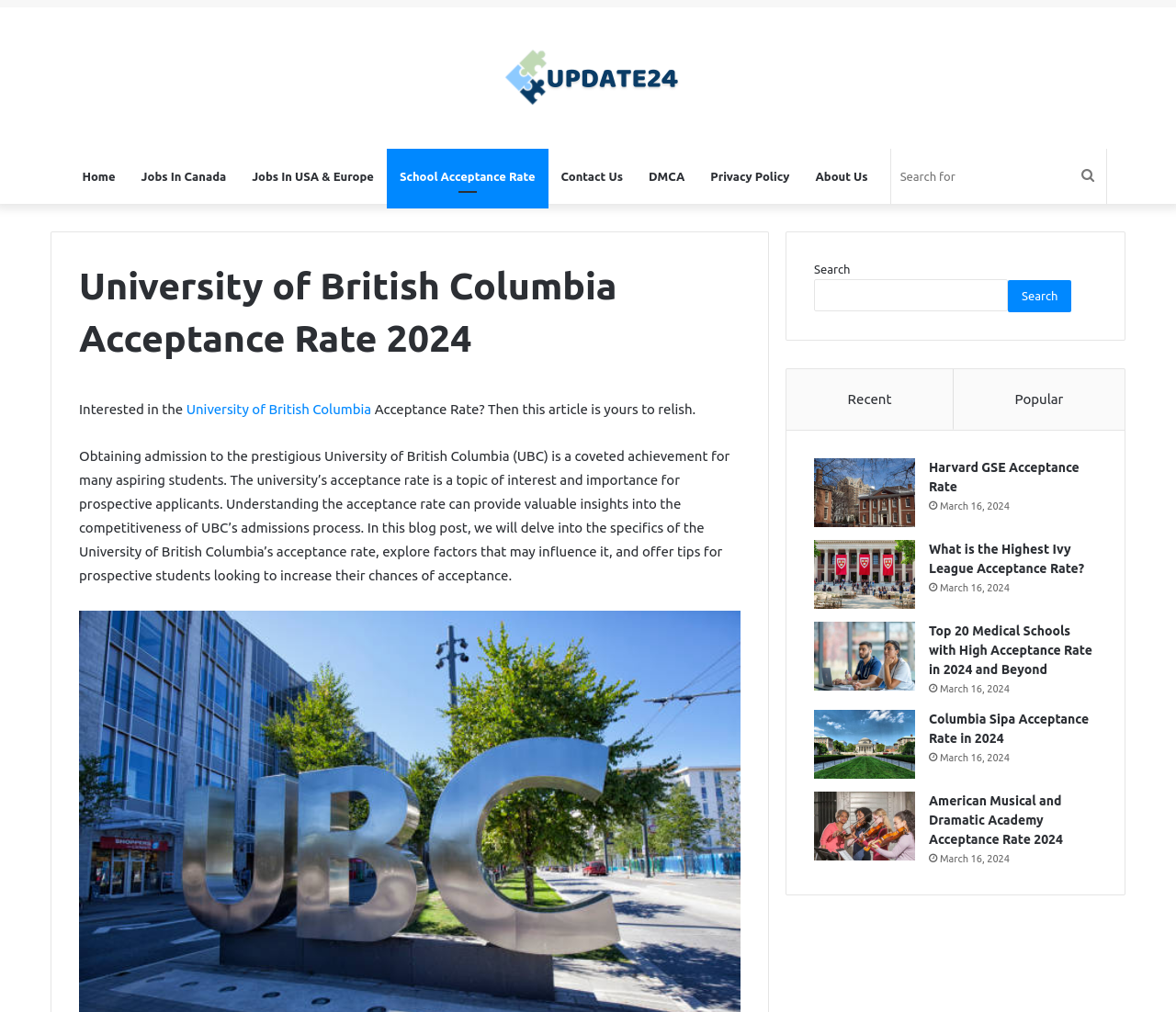How many links are there in the primary sidebar?
Carefully analyze the image and provide a detailed answer to the question.

The primary sidebar contains links to 'Recent', 'Popular', and six other articles, totaling eight links.